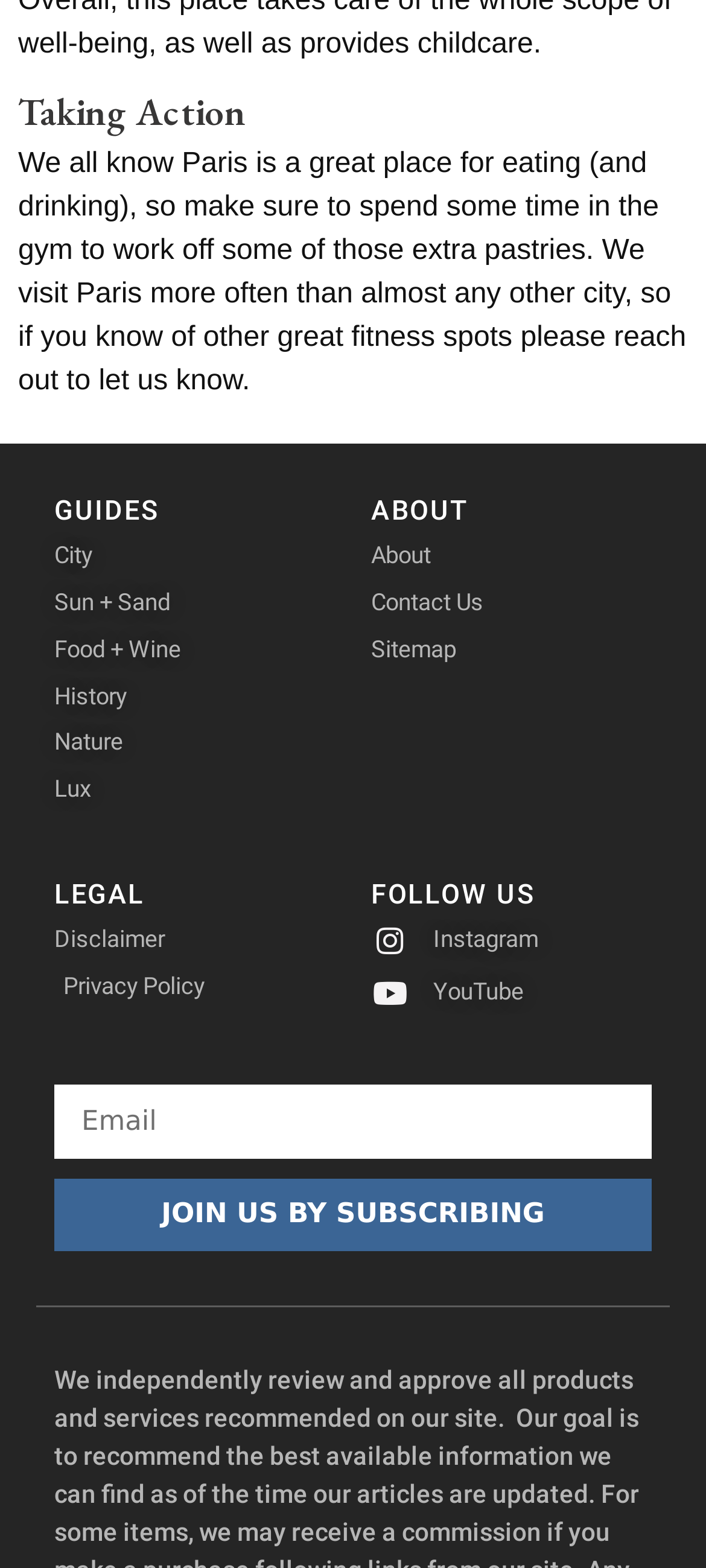Provide the bounding box coordinates of the area you need to click to execute the following instruction: "Subscribe by entering email".

[0.077, 0.691, 0.923, 0.739]